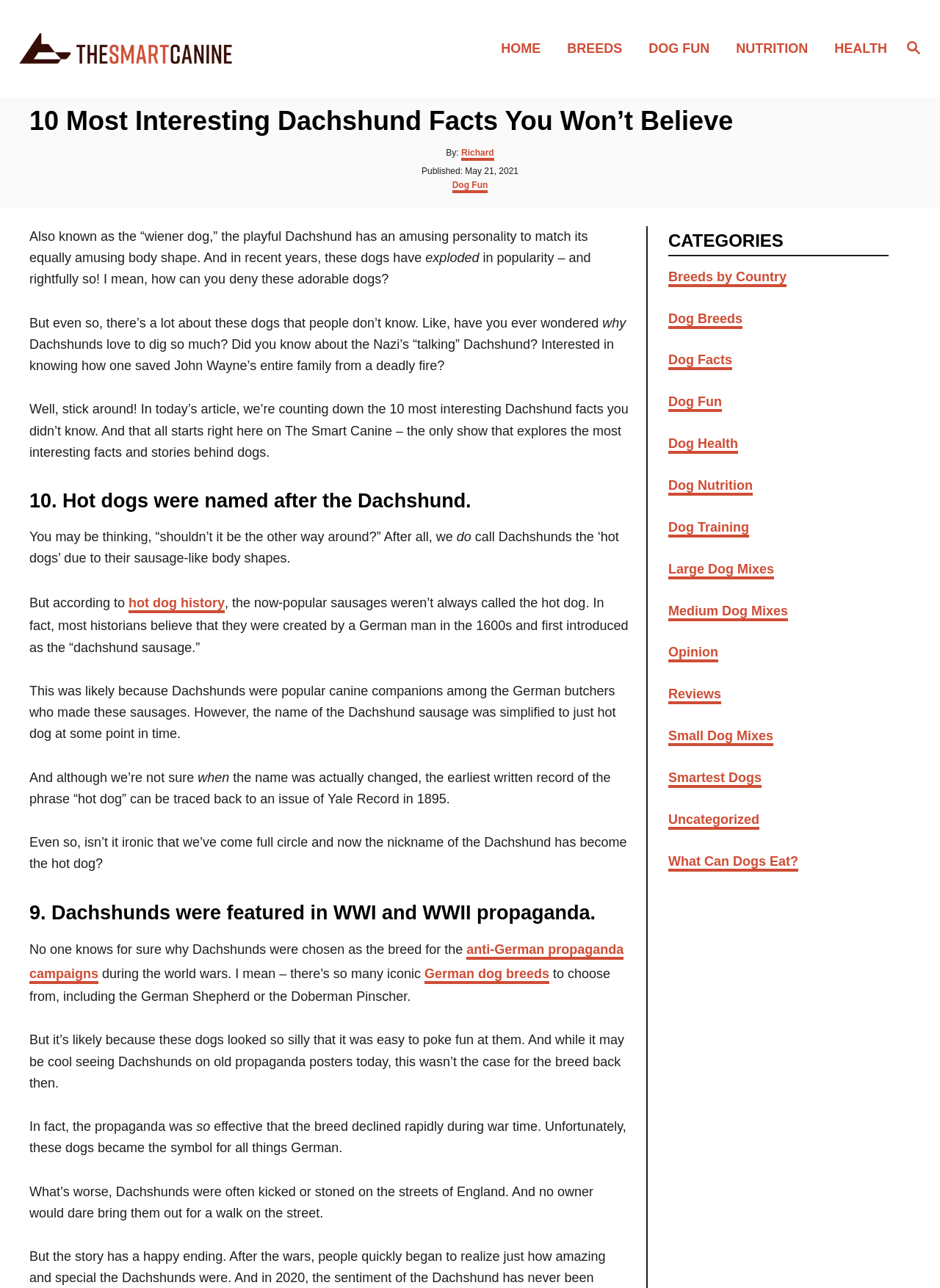Explain the webpage's design and content in an elaborate manner.

This webpage is about Dachshunds, featuring an article titled "10 Most Interesting Dachshund Facts You Won't Believe". At the top right corner, there is a search button with a magnifying glass icon. Below it, there are several links to other sections of the website, including "HOME", "BREEDS", "DOG FUN", "NUTRITION", and "HEALTH".

The main content of the webpage is divided into sections, each with a heading and a brief description. The article starts with an introduction to Dachshunds, describing their playful personality and unique body shape. It then presents 10 interesting facts about Dachshunds, including why they love to dig, their role in World War I and II propaganda, and how hot dogs got their name.

Throughout the article, there are links to related topics, such as "hot dog history" and "anti-German propaganda campaigns". The text is accompanied by no images, but there are several headings and subheadings that break up the content and make it easier to read.

At the bottom of the webpage, there is a section titled "CATEGORIES" with links to various topics related to dogs, including breeds, fun facts, health, and nutrition.